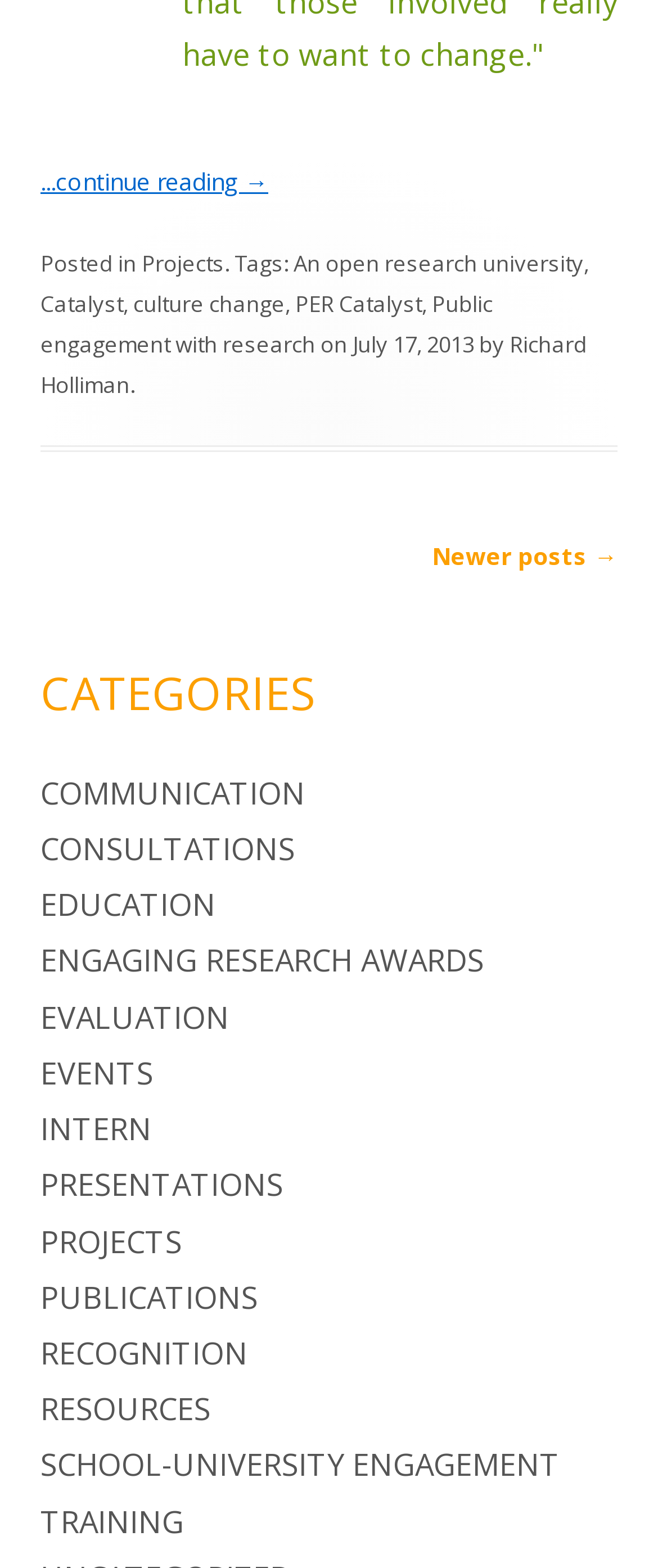Given the element description, predict the bounding box coordinates in the format (top-left x, top-left y, bottom-right x, bottom-right y). Make sure all values are between 0 and 1. Here is the element description: Public engagement with research

[0.062, 0.184, 0.749, 0.229]